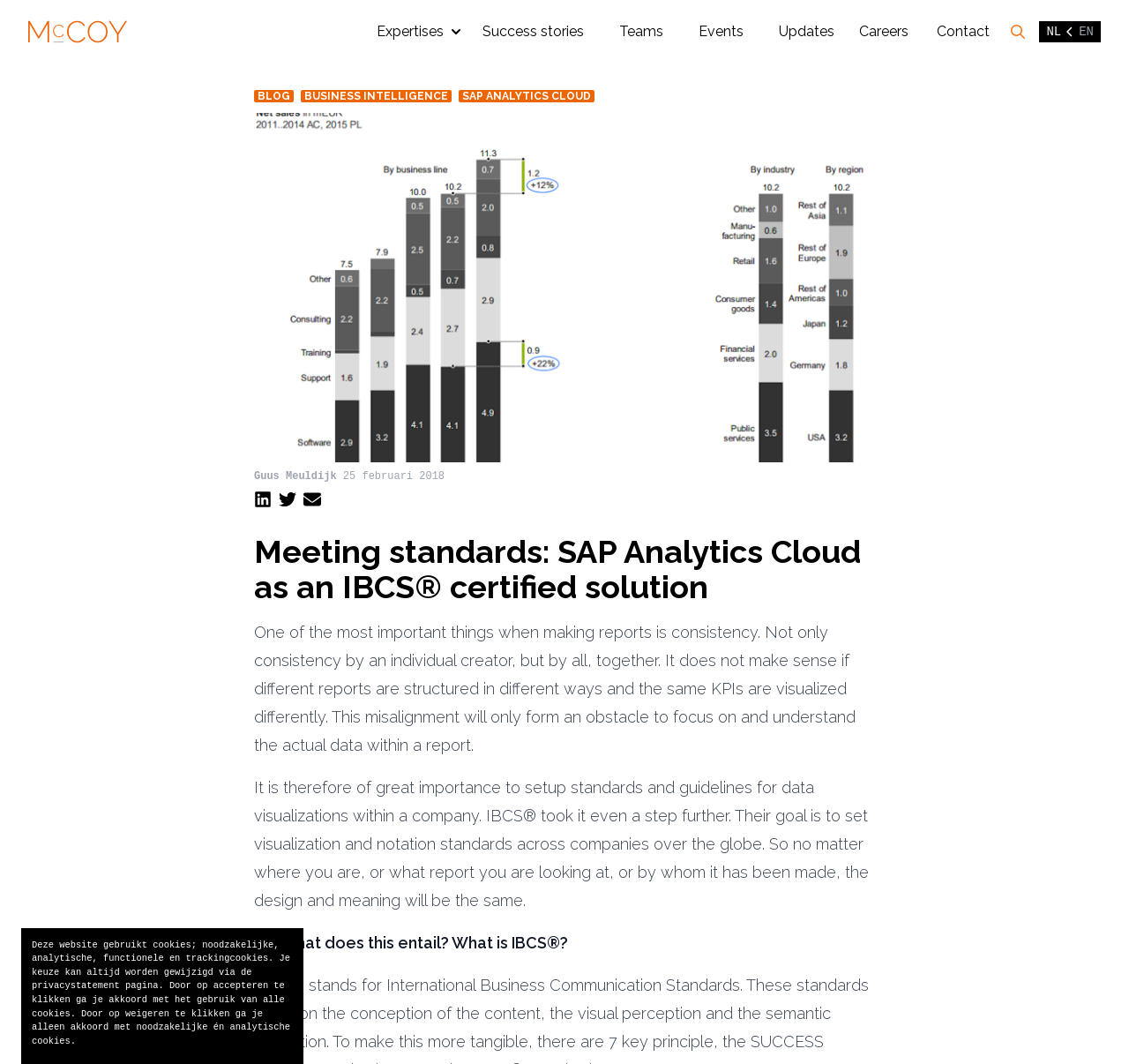Using the given description, provide the bounding box coordinates formatted as (top-left x, top-left y, bottom-right x, bottom-right y), with all values being floating point numbers between 0 and 1. Description: Success stories

[0.428, 0.022, 0.517, 0.037]